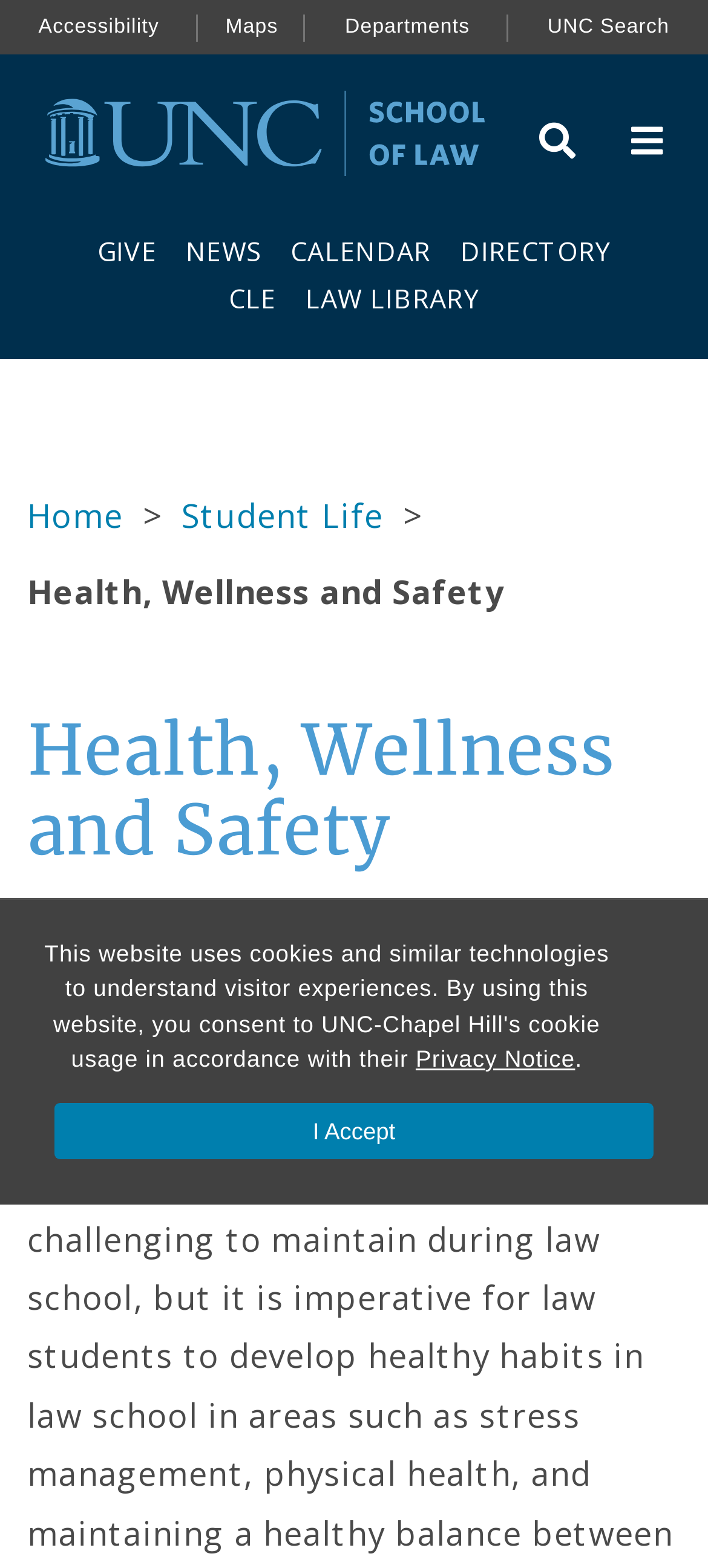Determine the bounding box coordinates of the region to click in order to accomplish the following instruction: "go to student life". Provide the coordinates as four float numbers between 0 and 1, specifically [left, top, right, bottom].

[0.256, 0.315, 0.541, 0.343]